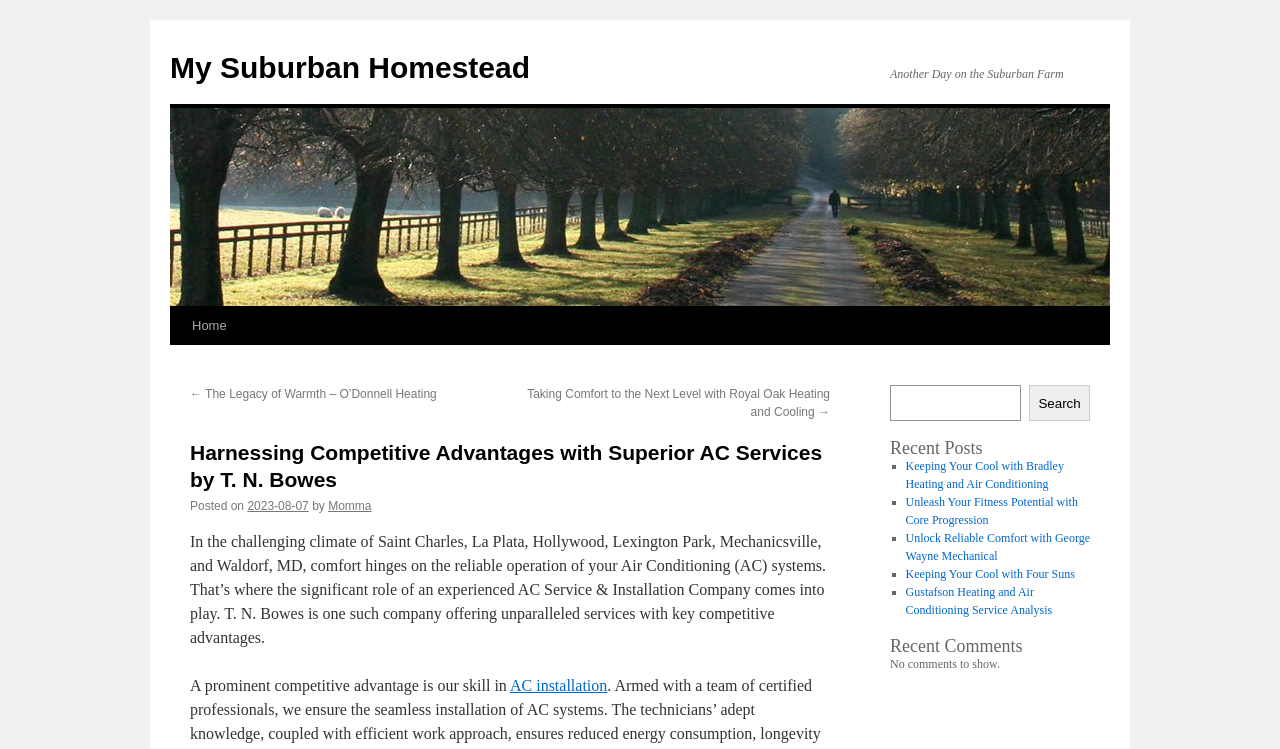Given the following UI element description: "Momma", find the bounding box coordinates in the webpage screenshot.

[0.256, 0.666, 0.29, 0.684]